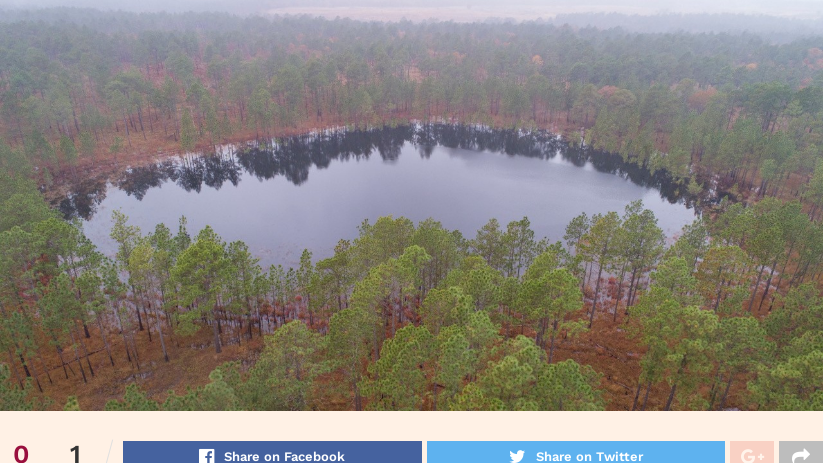What is the ecological significance of the surrounding trees?
Give a single word or phrase answer based on the content of the image.

They contribute to biodiversity